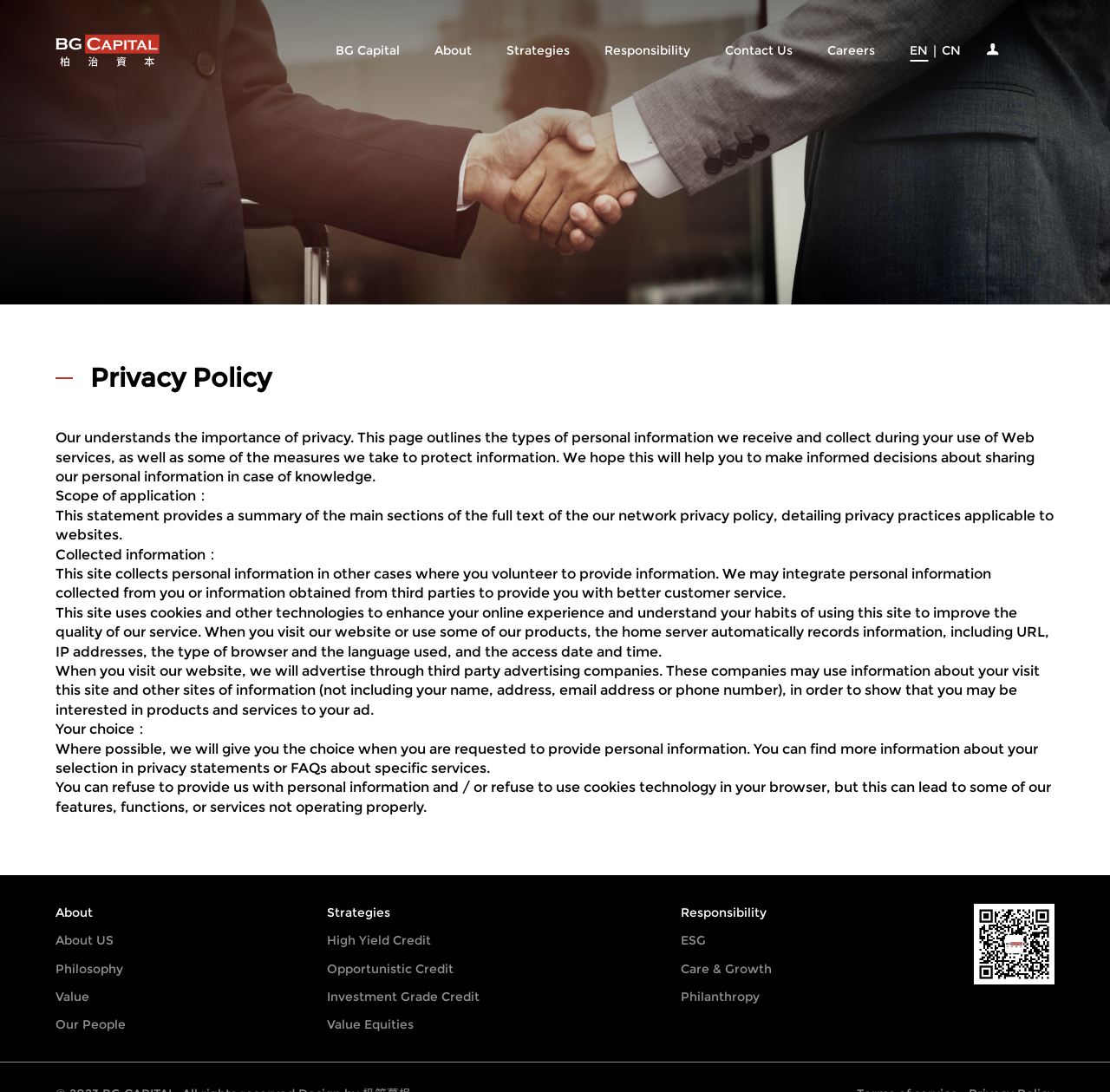Identify the bounding box of the HTML element described as: "Careers".

[0.745, 0.039, 0.788, 0.053]